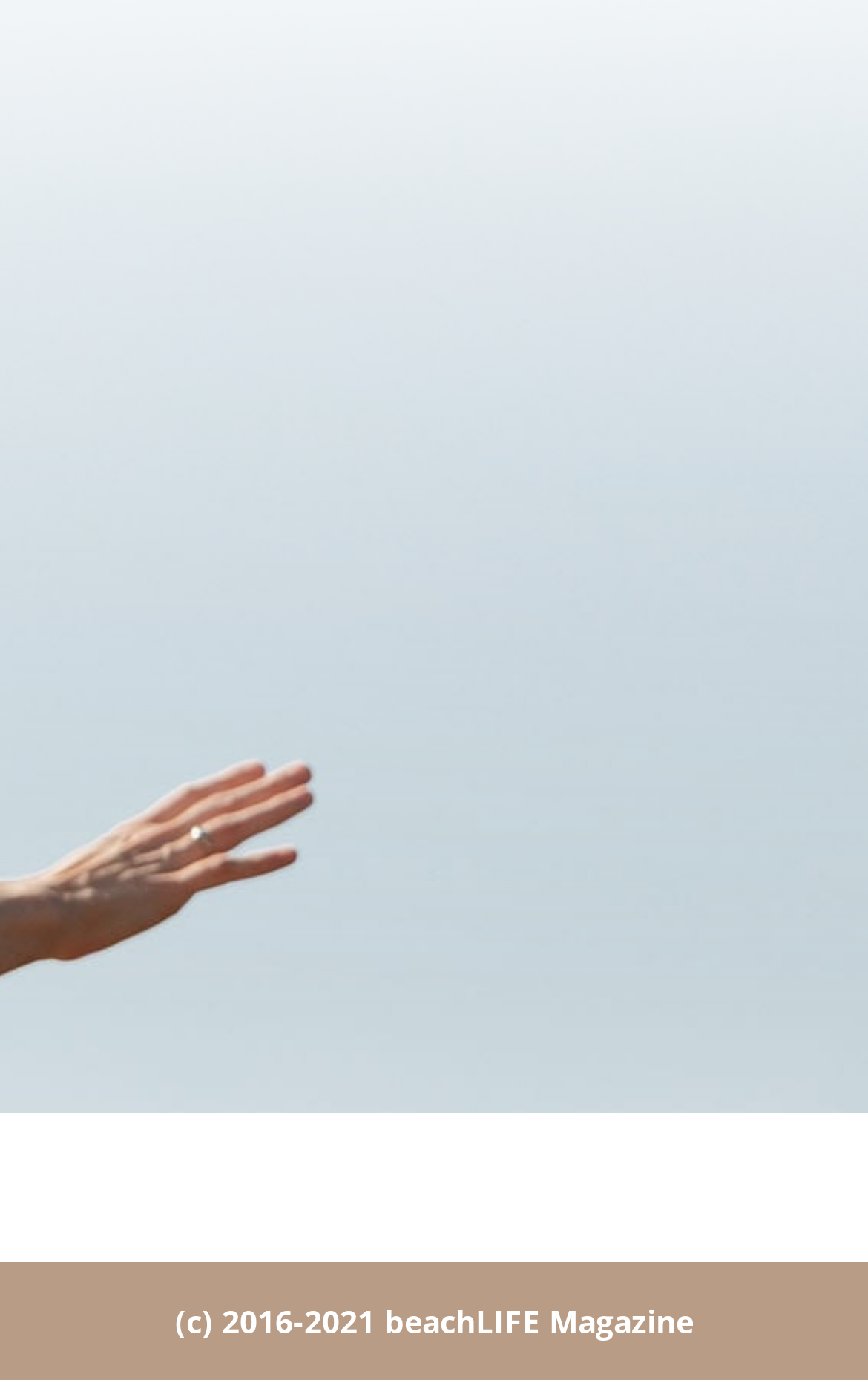What is the copyright information on the webpage?
Based on the visual information, provide a detailed and comprehensive answer.

The copyright information on the webpage indicates that the content is owned by beachLIFE Magazine and is protected by copyright from 2016 to 2021.